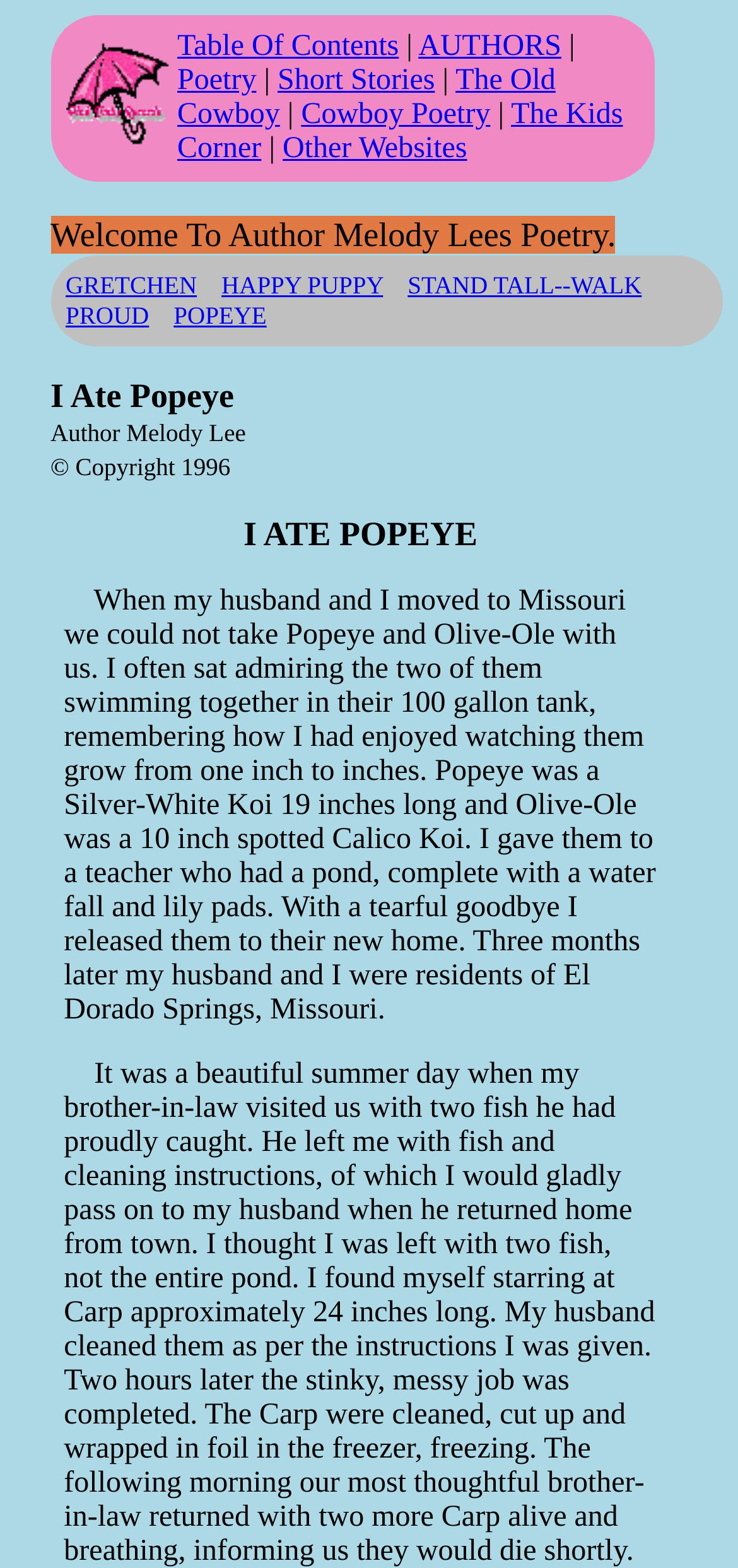Elaborate on the different components and information displayed on the webpage.

The webpage is about Author Melody Lee's poetry and stories, with a focus on her personal experiences. At the top, there is a table with two cells, one containing a link to "Pink Umby Records" with an accompanying image, and the other cell featuring a table of contents with links to various sections such as "AUTHORS", "Poetry", "Short Stories", and more.

Below the table, there is a welcome message that reads "Welcome To Author Melody Lees Poetry." Further down, there is another table with a single cell containing links to several titles, including "GRETCHEN", "HAPPY PUPPY", "STAND TALL--WALK PROUD", and "POPEYE".

The main content of the page is a personal story about the author's experience with her pet fish, Popeye, and how she had to give them away when she moved to Missouri. The story is written in a descriptive and nostalgic tone, detailing the author's fond memories of watching her fish grow and eventually saying goodbye to them.

Throughout the page, there are several instances of the title "I Ate Popeye", which appears to be the title of the story or the webpage itself. The page also features a copyright notice at the bottom, dated 1996.